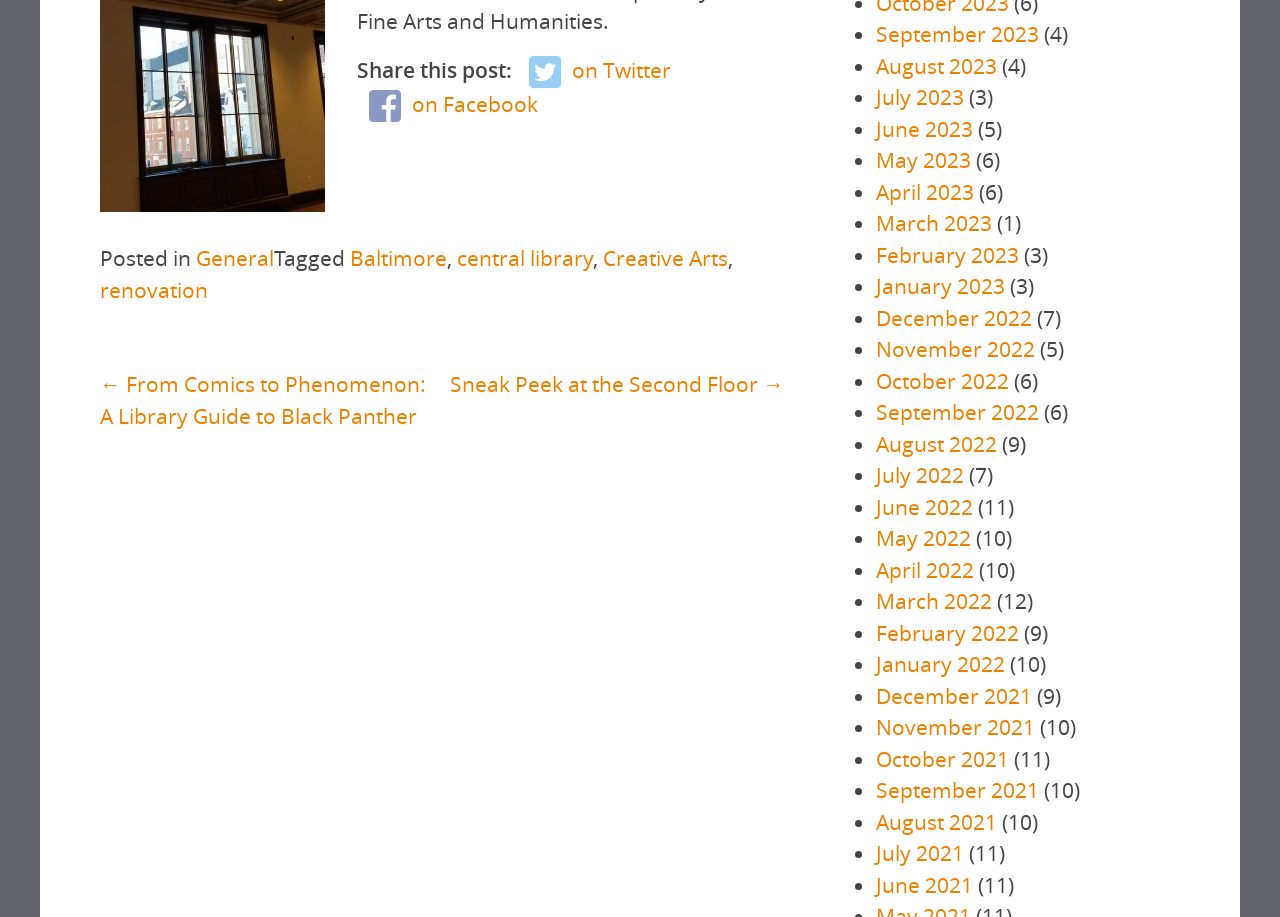Please specify the bounding box coordinates in the format (top-left x, top-left y, bottom-right x, bottom-right y), with all values as floating point numbers between 0 and 1. Identify the bounding box of the UI element described by: General

[0.153, 0.266, 0.214, 0.297]